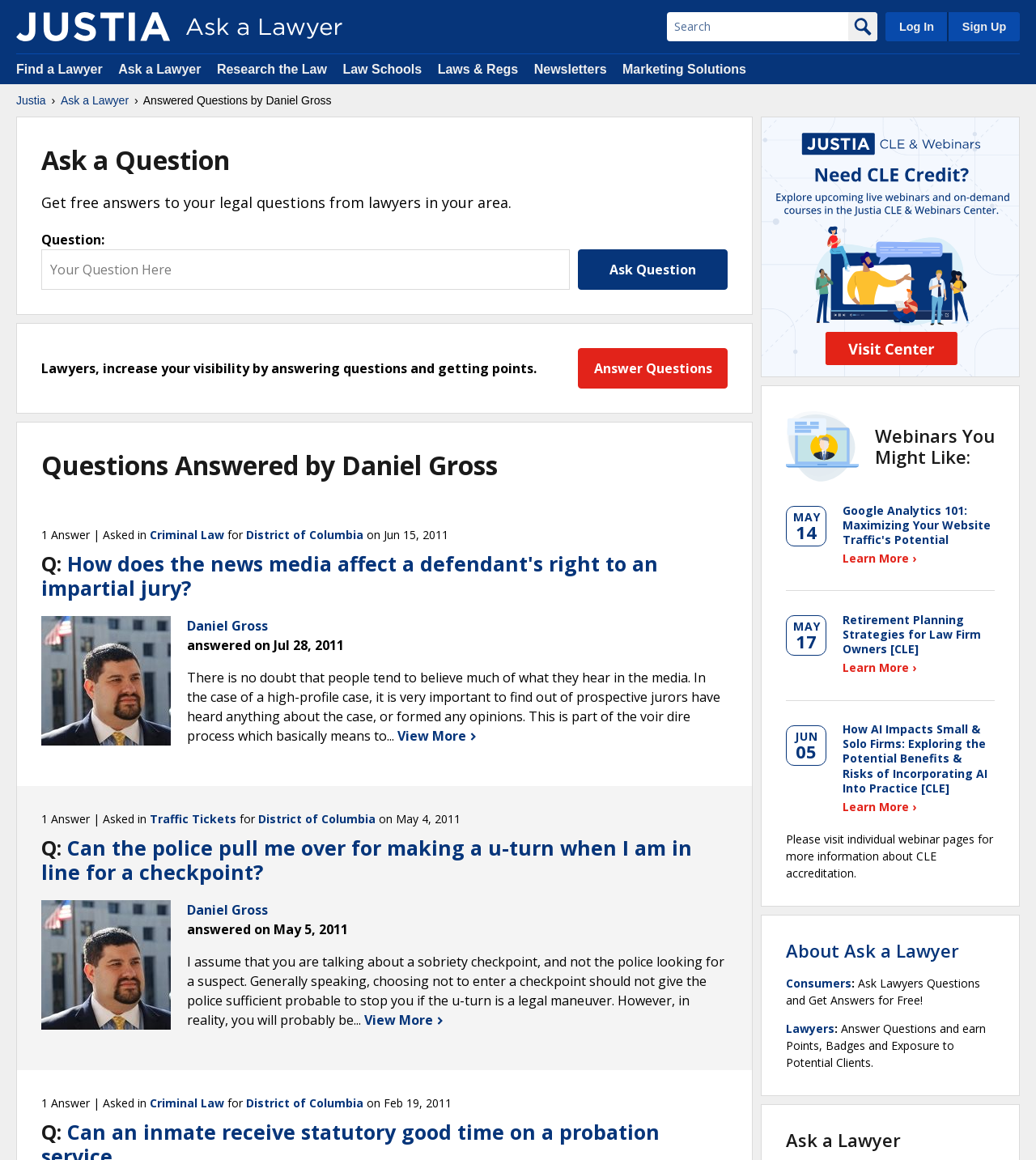Kindly determine the bounding box coordinates for the clickable area to achieve the given instruction: "View more answers".

[0.384, 0.627, 0.461, 0.642]